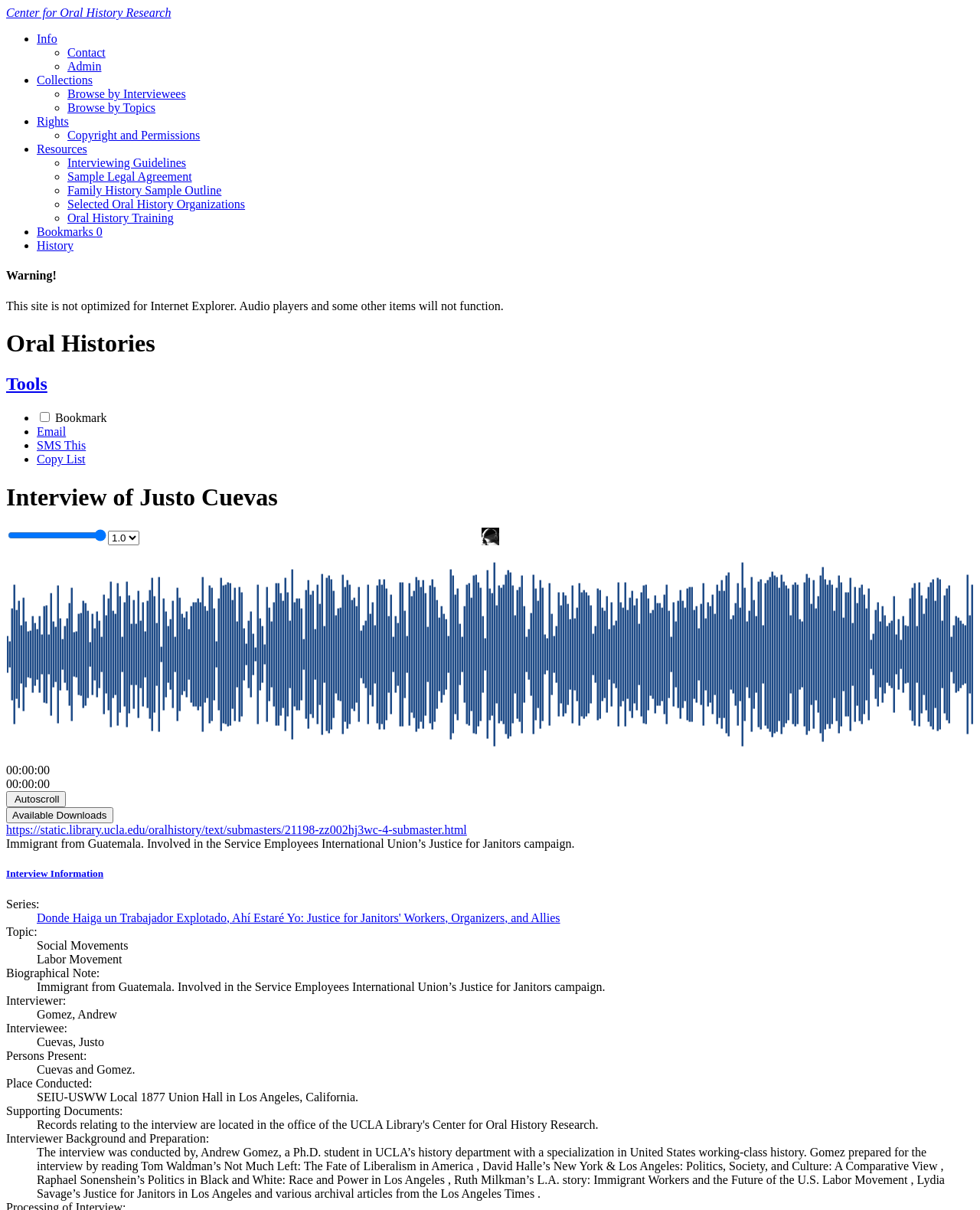Analyze the image and deliver a detailed answer to the question: What is the name of the interviewee?

I found the answer by looking at the heading with the text 'Interview of Justo Cuevas' on the webpage, which indicates the name of the interviewee.